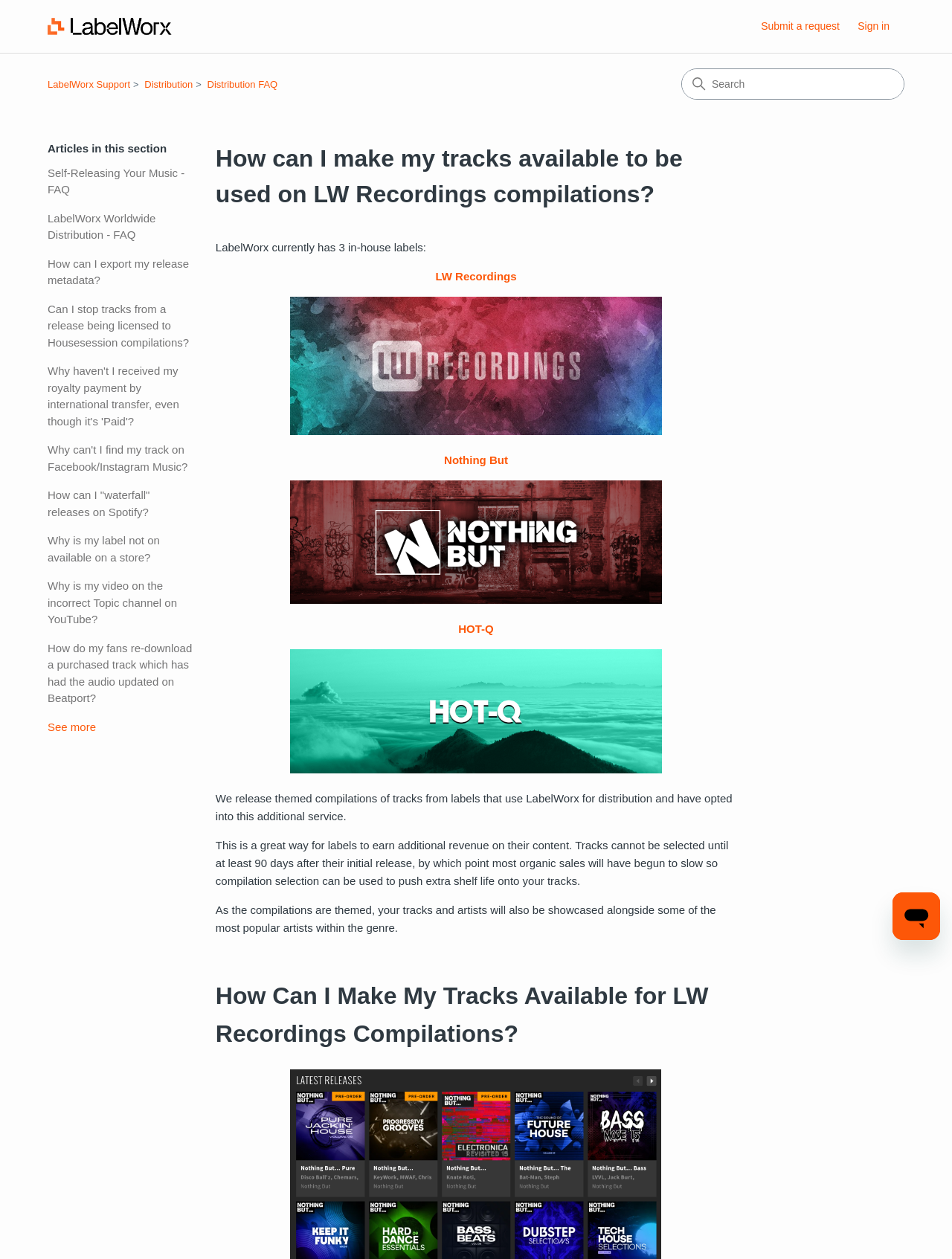Determine the bounding box coordinates of the clickable region to execute the instruction: "Submit a request". The coordinates should be four float numbers between 0 and 1, denoted as [left, top, right, bottom].

[0.799, 0.015, 0.898, 0.027]